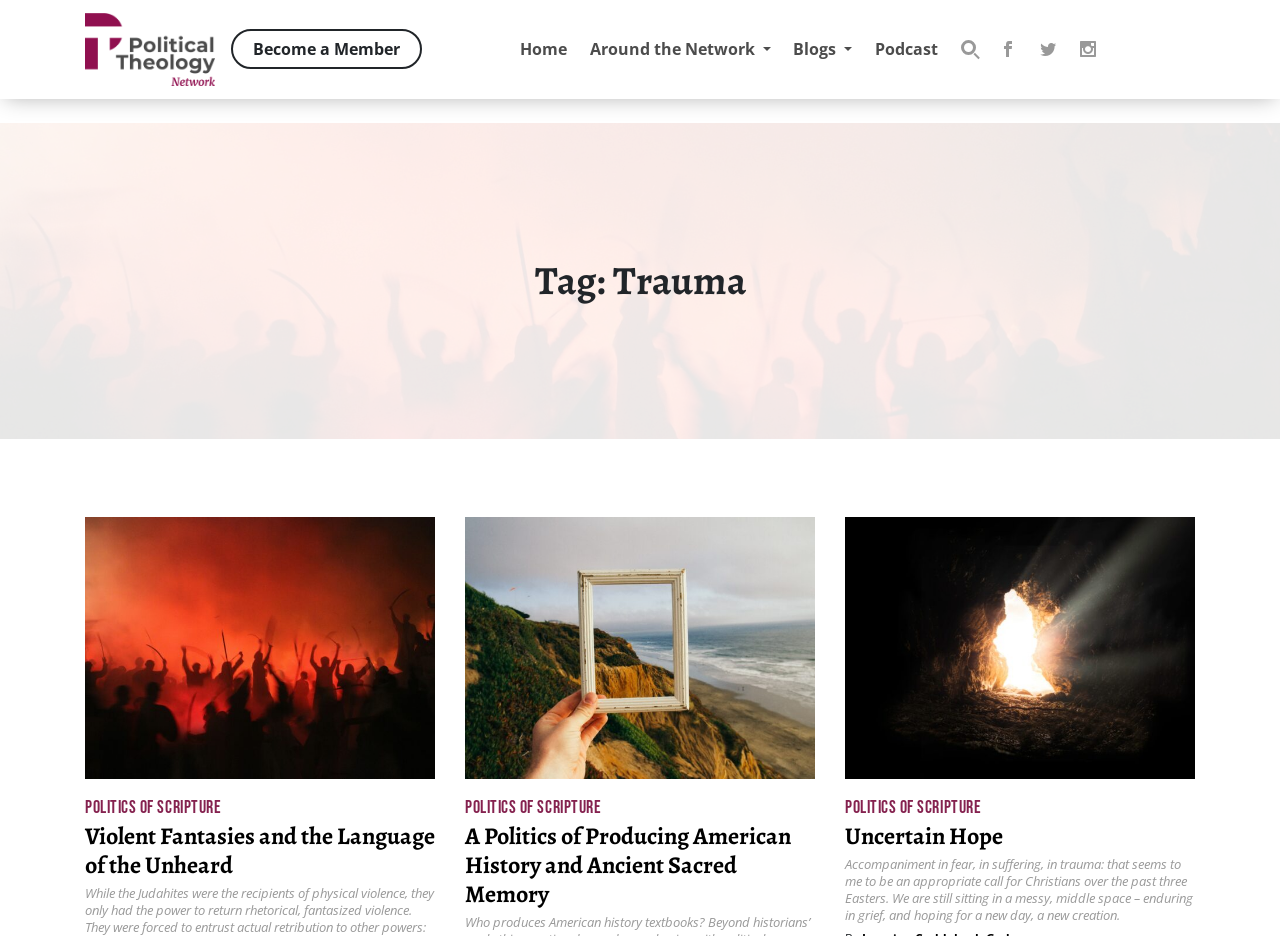What is the purpose of the search box?
Can you offer a detailed and complete answer to this question?

The search box is located on the top-right corner of the webpage, and it allows users to search for specific content within the website by typing in keywords and submitting the search query.